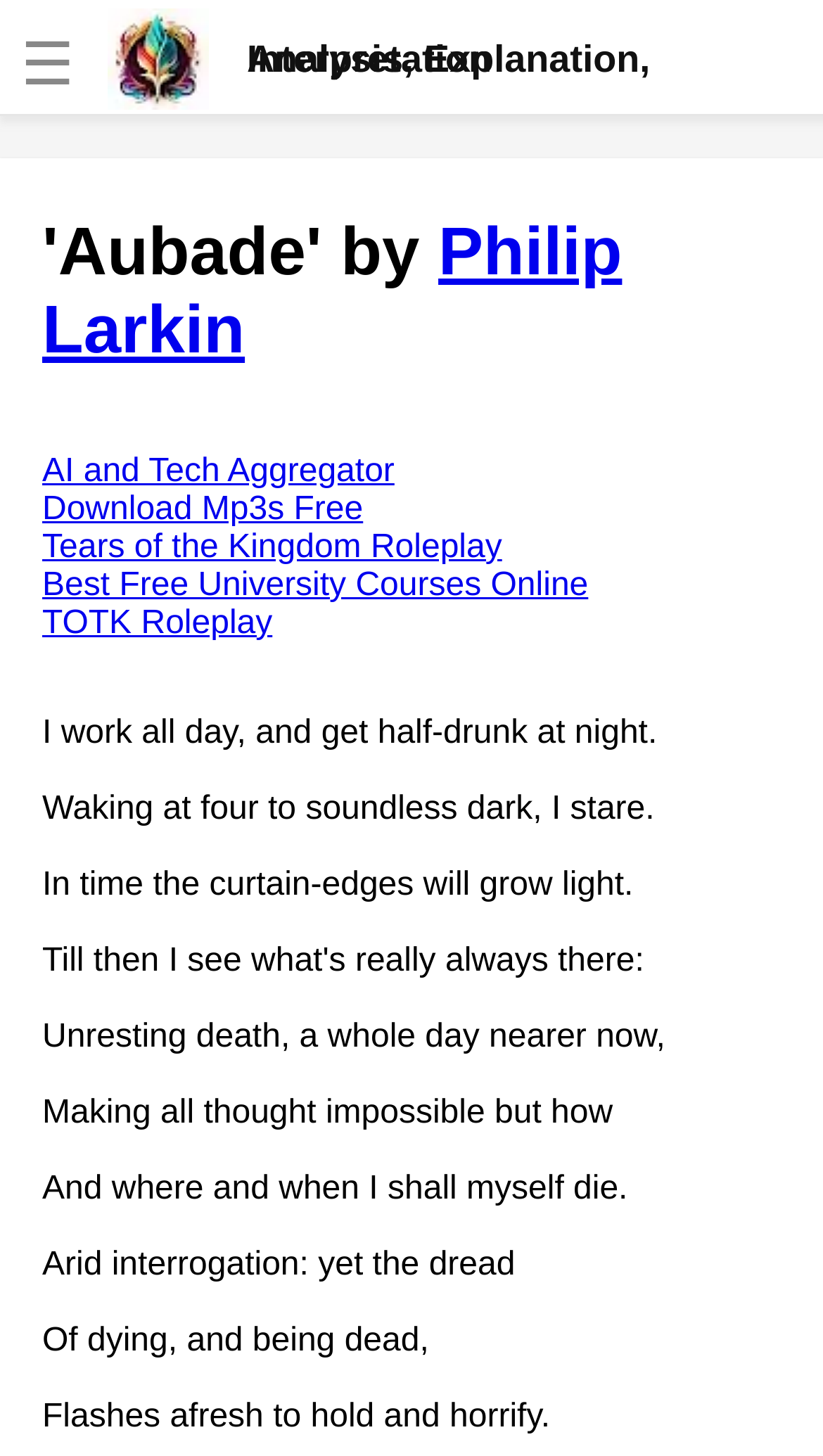What is the poem title?
Provide a one-word or short-phrase answer based on the image.

Aubade